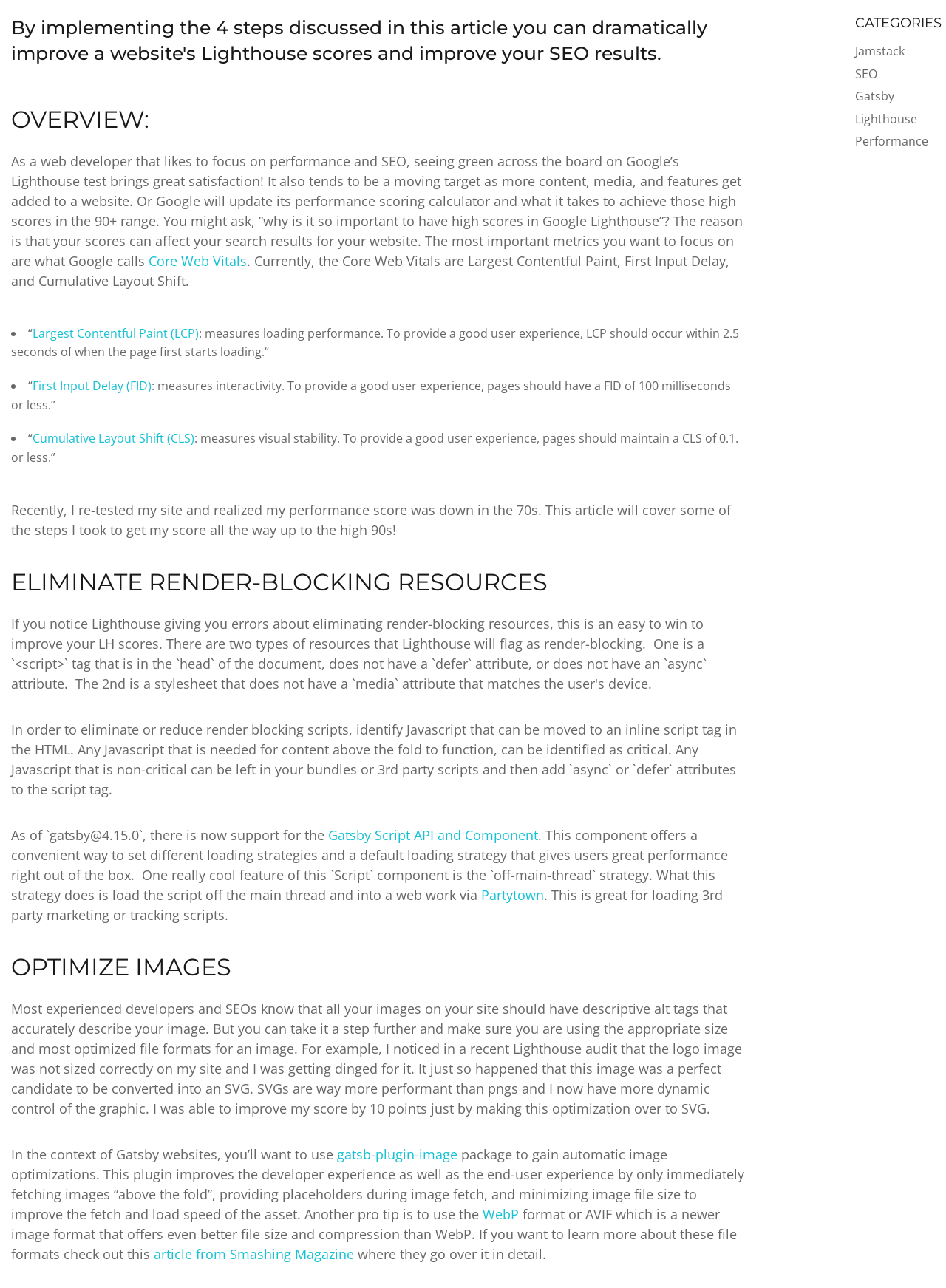Give the bounding box coordinates for this UI element: "Largest Contentful Paint (LCP)". The coordinates should be four float numbers between 0 and 1, arranged as [left, top, right, bottom].

[0.034, 0.252, 0.21, 0.265]